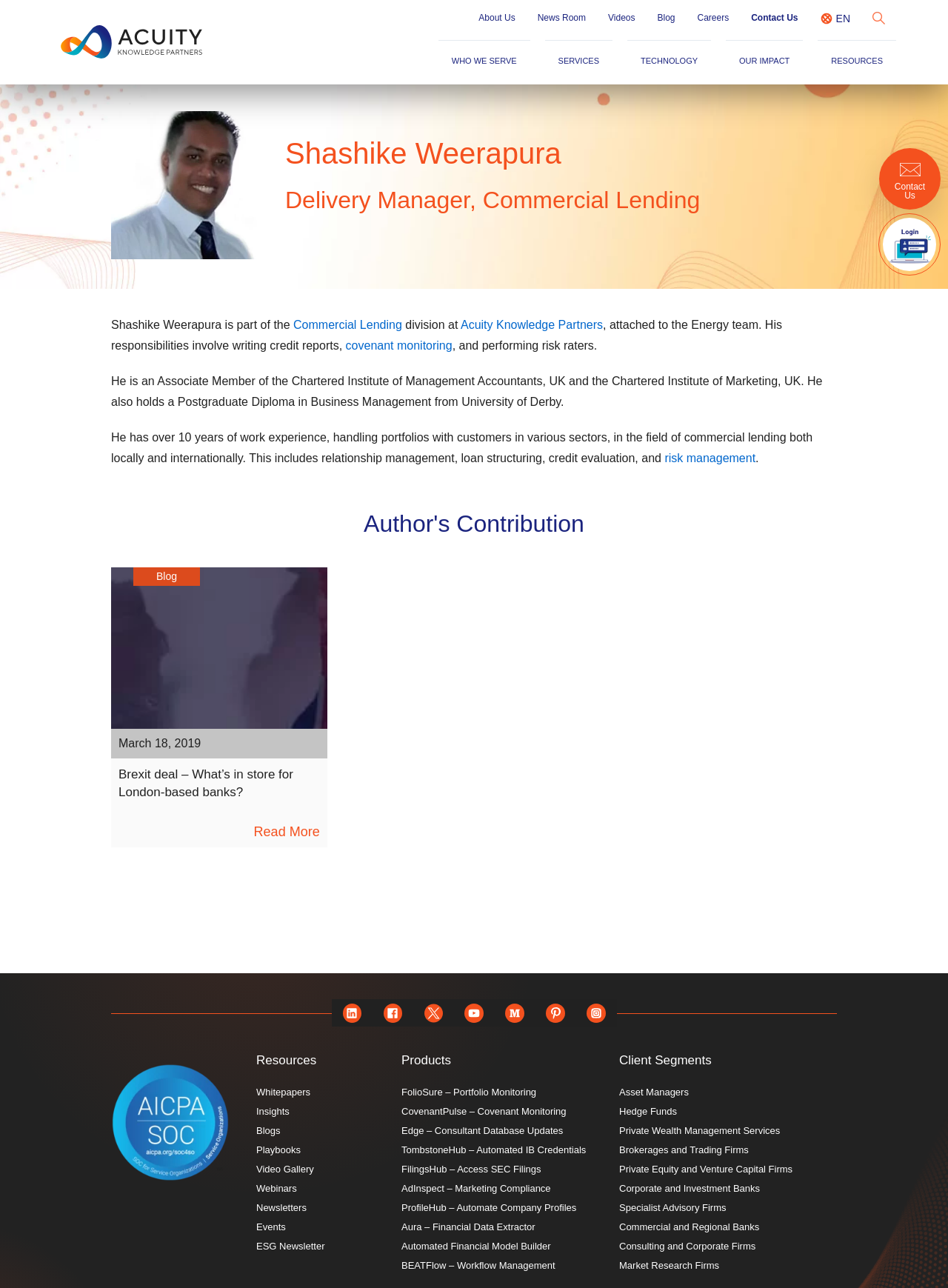Refer to the screenshot and answer the following question in detail:
What is the profession of Shashike Weerapura?

Based on the webpage, Shashike Weerapura's profession is mentioned as 'Delivery Manager, Commercial Lending' in the article section.